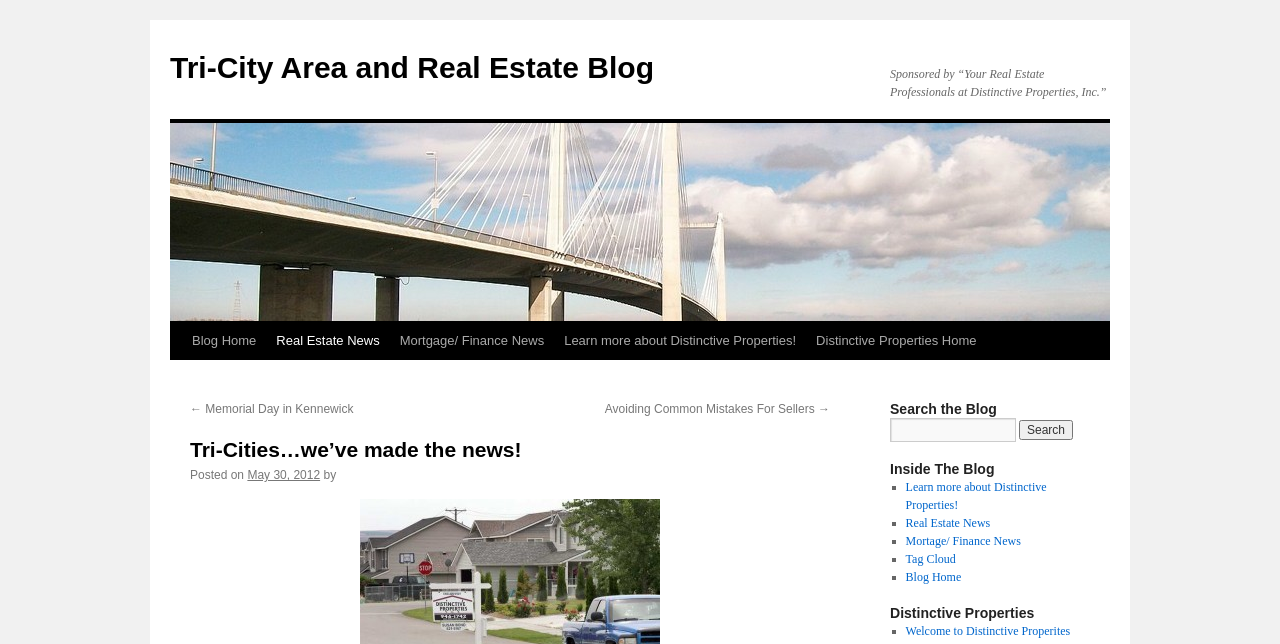Explain in detail what you observe on this webpage.

The webpage is a blog focused on Tri-City Area and Real Estate news. At the top, there is a link to "Tri-City Area and Real Estate Blog" and a sponsored message from "Your Real Estate Professionals at Distinctive Properties, Inc." 

Below the sponsored message, there is a navigation menu with links to "Blog Home", "Real Estate News", "Mortgage/ Finance News", and more. To the right of the navigation menu, there is a section with a heading "Tri-Cities…we’ve made the news!" and a post with a title, date, and author information. 

On the right side of the page, there are three sections. The top section has a heading "Search the Blog" with a search box and a "Search" button. The middle section has a heading "Inside The Blog" with a list of links to various topics, including "Learn more about Distinctive Properties!", "Real Estate News", and "Mortgage/ Finance News". The bottom section has a heading "Distinctive Properties" with a list of links, including "Welcome to Distinctive Properties". 

There are also two links, "← Memorial Day in Kennewick" and "Avoiding Common Mistakes For Sellers →", which appear to be navigation links to previous and next posts.